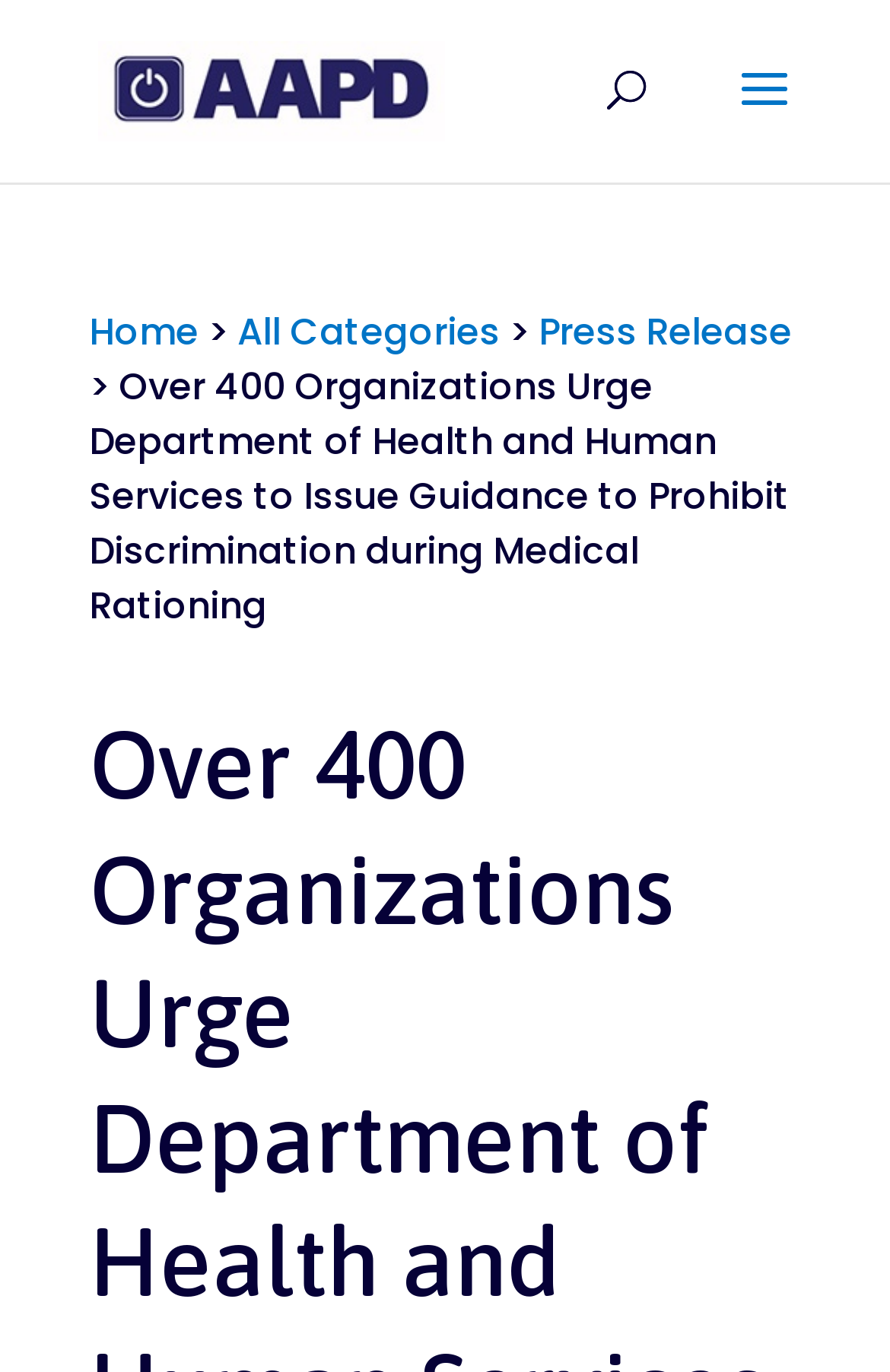Please identify the webpage's heading and generate its text content.

Over 400 Organizations Urge Department of Health and Human Services to Issue Guidance to Prohibit Discrimination during Medical Rationing